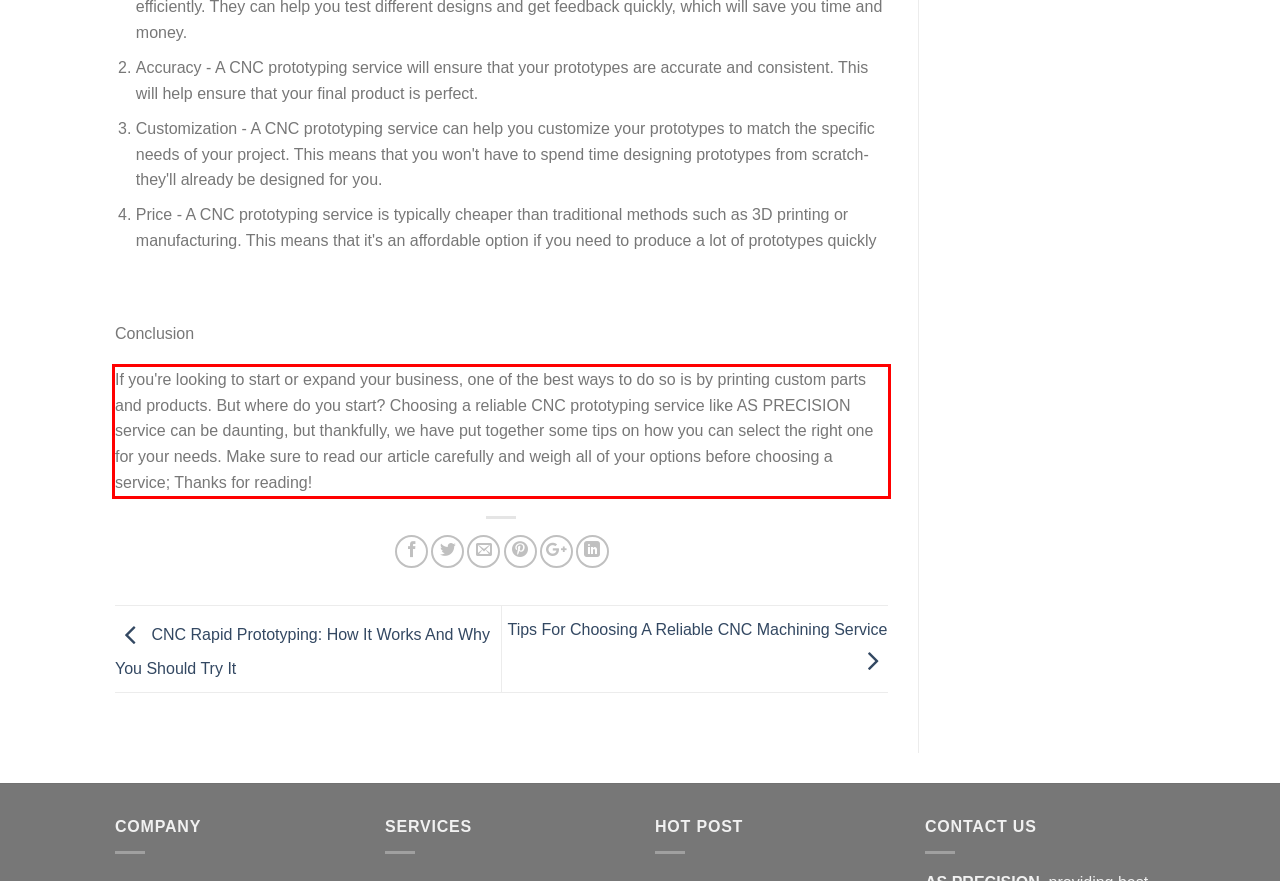Given a screenshot of a webpage containing a red bounding box, perform OCR on the text within this red bounding box and provide the text content.

If you're looking to start or expand your business, one of the best ways to do so is by printing custom parts and products. But where do you start? Choosing a reliable CNC prototyping service like AS PRECISION service can be daunting, but thankfully, we have put together some tips on how you can select the right one for your needs. Make sure to read our article carefully and weigh all of your options before choosing a service; Thanks for reading!